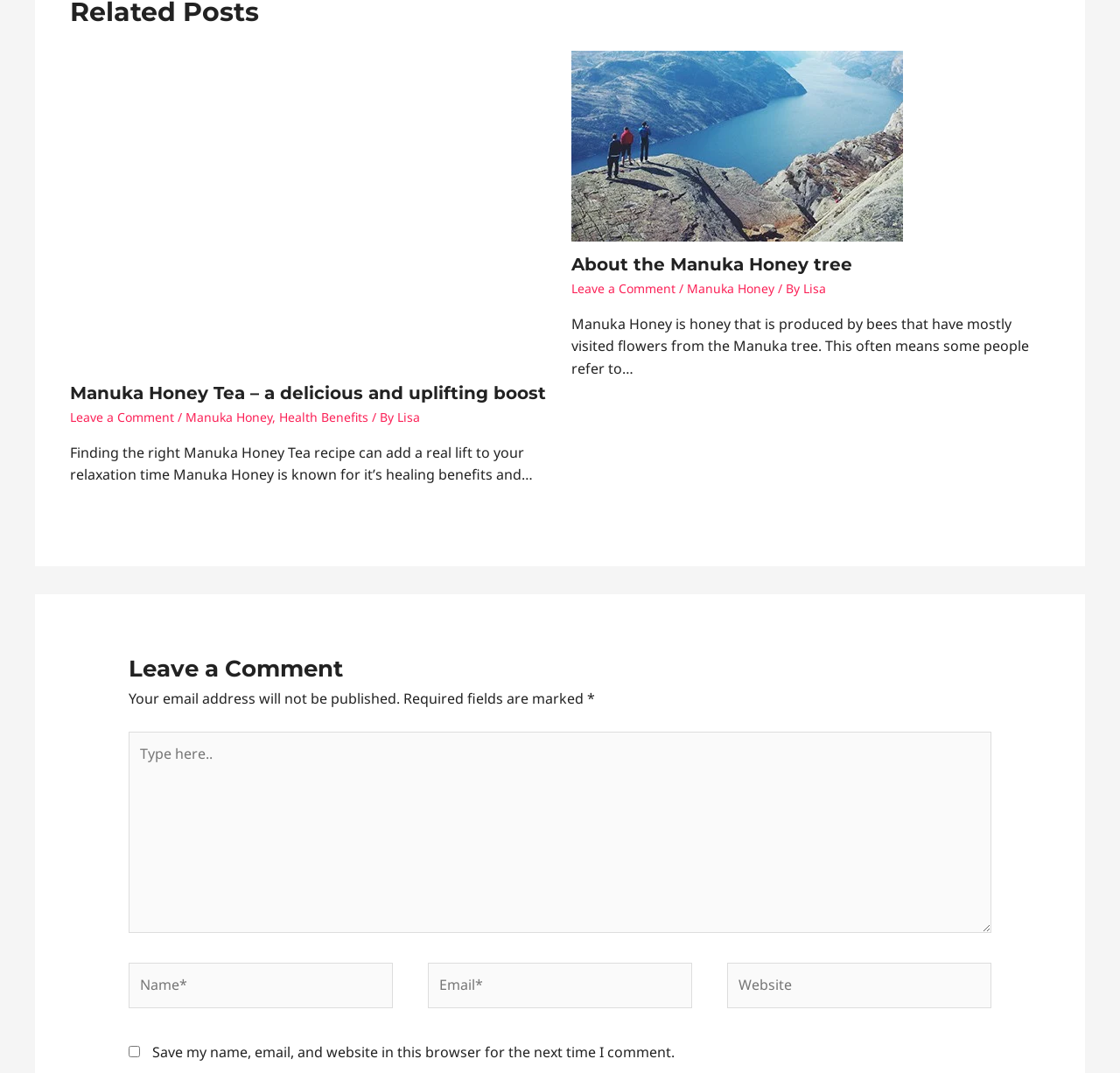Identify the bounding box coordinates of the region that needs to be clicked to carry out this instruction: "Click on the 'Manuka Honey' link". Provide these coordinates as four float numbers ranging from 0 to 1, i.e., [left, top, right, bottom].

[0.166, 0.381, 0.243, 0.397]